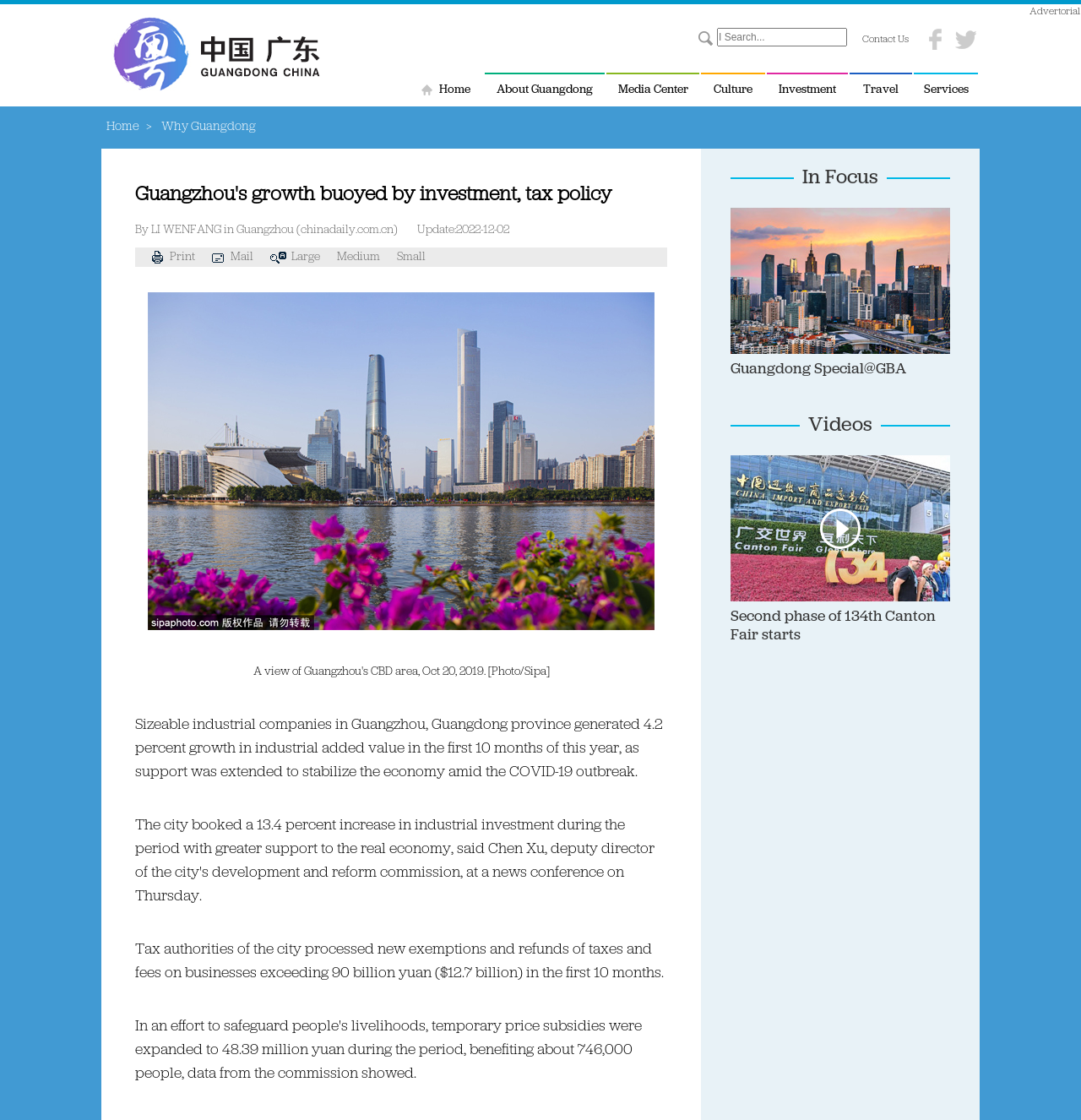What is the function of the textbox?
Based on the image content, provide your answer in one word or a short phrase.

Search